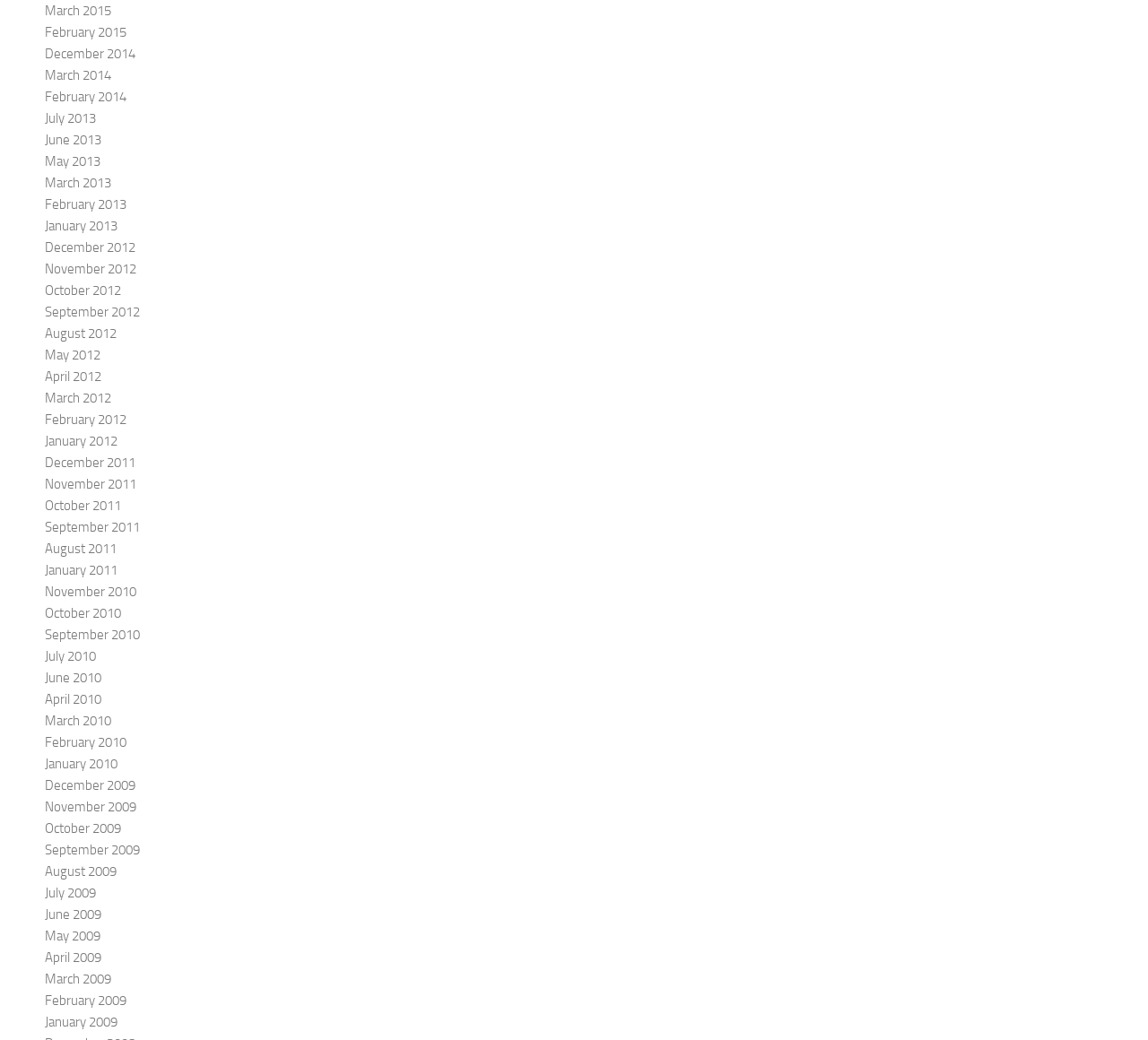Please identify the bounding box coordinates of the area I need to click to accomplish the following instruction: "View March 2015 archives".

[0.039, 0.003, 0.097, 0.018]